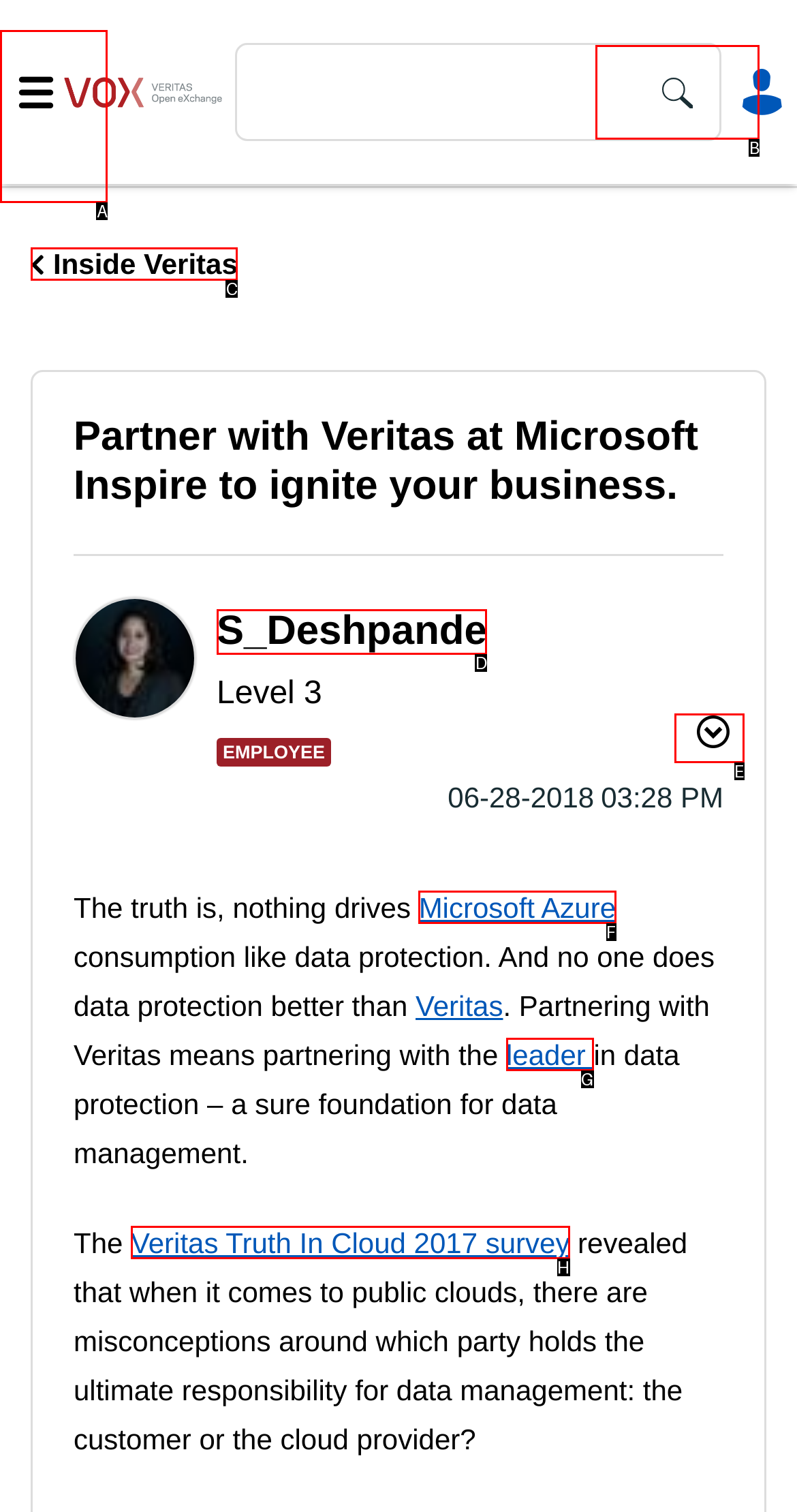Which HTML element should be clicked to perform the following task: Click the navigation slide out menu
Reply with the letter of the appropriate option.

A